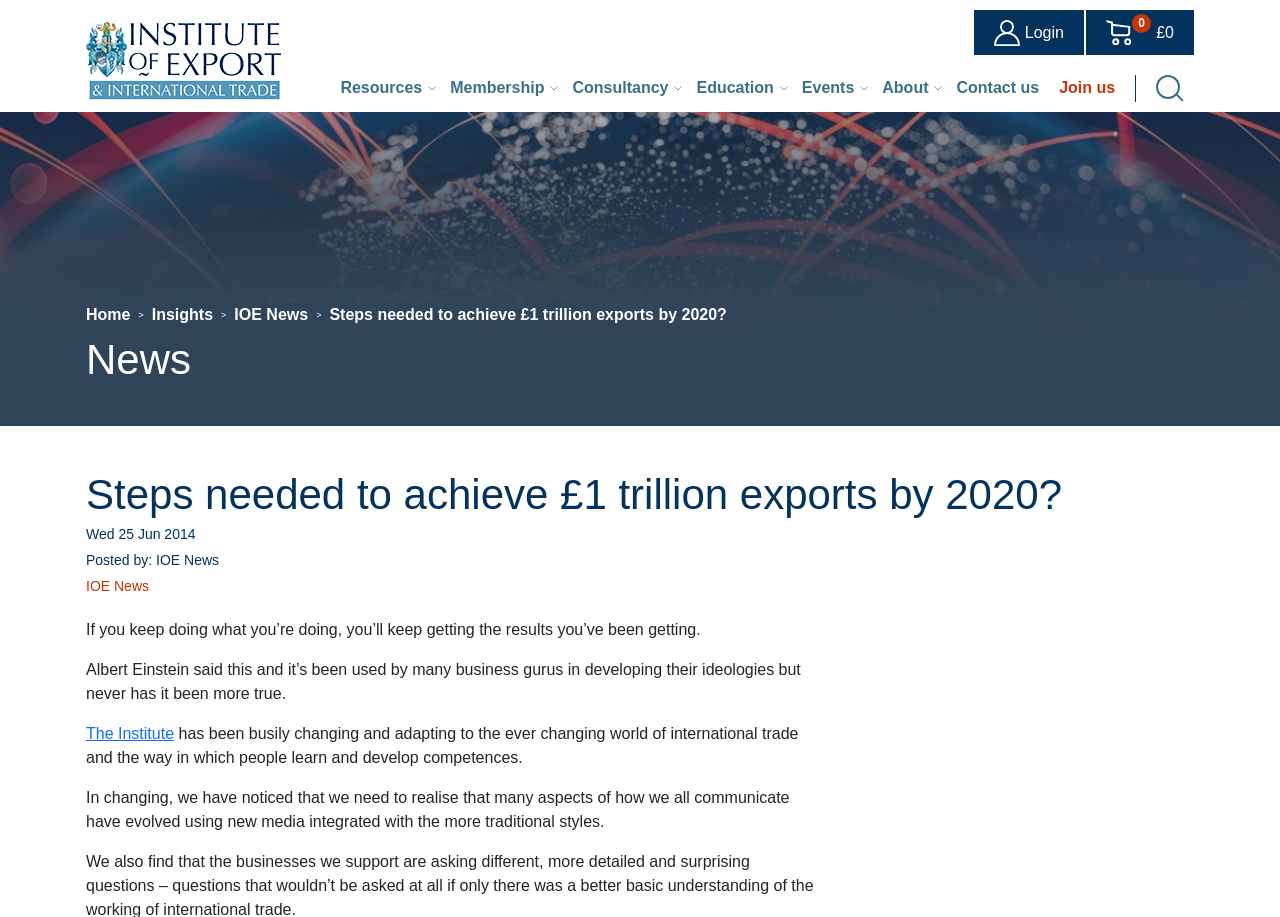Describe the webpage in detail, including text, images, and layout.

The webpage appears to be an article or news page from the Institute of Export (IOE) website. At the top left corner, there is an IOE logo, which is an image linked to the IOE website. To the right of the logo, there are several links and buttons, including "Login", "0 £0", "Resources", "Membership", "Consultancy", "Education", "Events", "About", and "Contact us". These elements are positioned horizontally, with the login and £0 links at the top right corner, and the other buttons and links below them.

Below the top navigation bar, there is a breadcrumb navigation section, which shows the current page's location in the website's hierarchy. The breadcrumb navigation includes links to "Home", "Insights", "IOE News", and the current page, "Steps needed to achieve £1 trillion exports by 2020?".

The main content of the page is divided into two sections. The first section has a heading "News" and displays the title of the article, "Steps needed to achieve £1 trillion exports by 2020?", in a larger font size. Below the title, there is a date "Wed 25 Jun 2014" and the author "IOE News". There is also a link to "IOE News" below the author.

The second section of the main content is the article itself, which discusses the need for change in the way people communicate and learn in the context of international trade. The article is divided into several paragraphs, with quotes and links to other pages, including "The Institute". The text is written in a formal tone and appears to be an opinion piece or analysis.

At the top right corner of the page, there is a search link with a magnifying glass icon. There are no images in the main content of the page, except for the IOE logo and the search icon.